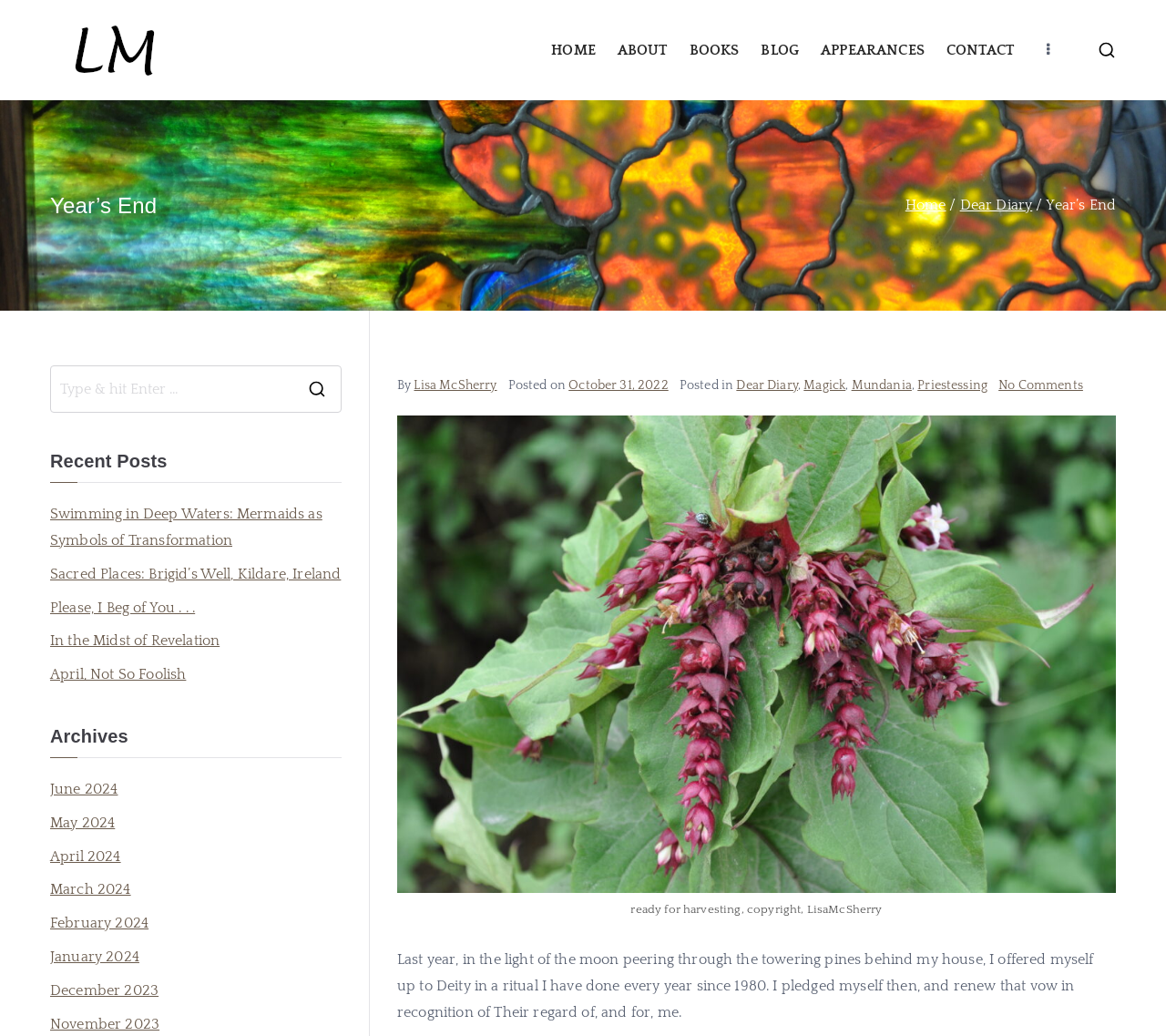Summarize the contents and layout of the webpage in detail.

This webpage is the online home of Lisa McSherry, an author and priestess. At the top left, there is a link to "Lisa McSherry dot com" accompanied by an image. Below this, there is a brief description of the website. 

To the right of the description, there are six navigation links: "HOME", "ABOUT", "BOOKS", "BLOG", "APPEARANCES", and "CONTACT". 

Below the navigation links, there is a heading "Year’s End" followed by a breadcrumbs navigation section with links to "Home", "Dear Diary", and the current page "Year’s End". 

The main content of the page is a blog post titled "Year’s End" by Lisa McSherry, posted on October 31, 2022. The post is categorized under "Dear Diary", "Magick", "Mundania", and "Priestessing". There is a figure with a caption "ready for harvesting, copyright, LisaMcSherry" and a block of text describing a ritual the author has performed every year since 1980.

To the right of the blog post, there is a search box with a magnifying glass icon. 

Below the search box, there is a section titled "Recent Posts" with links to four recent blog posts. 

Further down, there is a section titled "Archives" with links to monthly archives from June 2024 to December 2023.